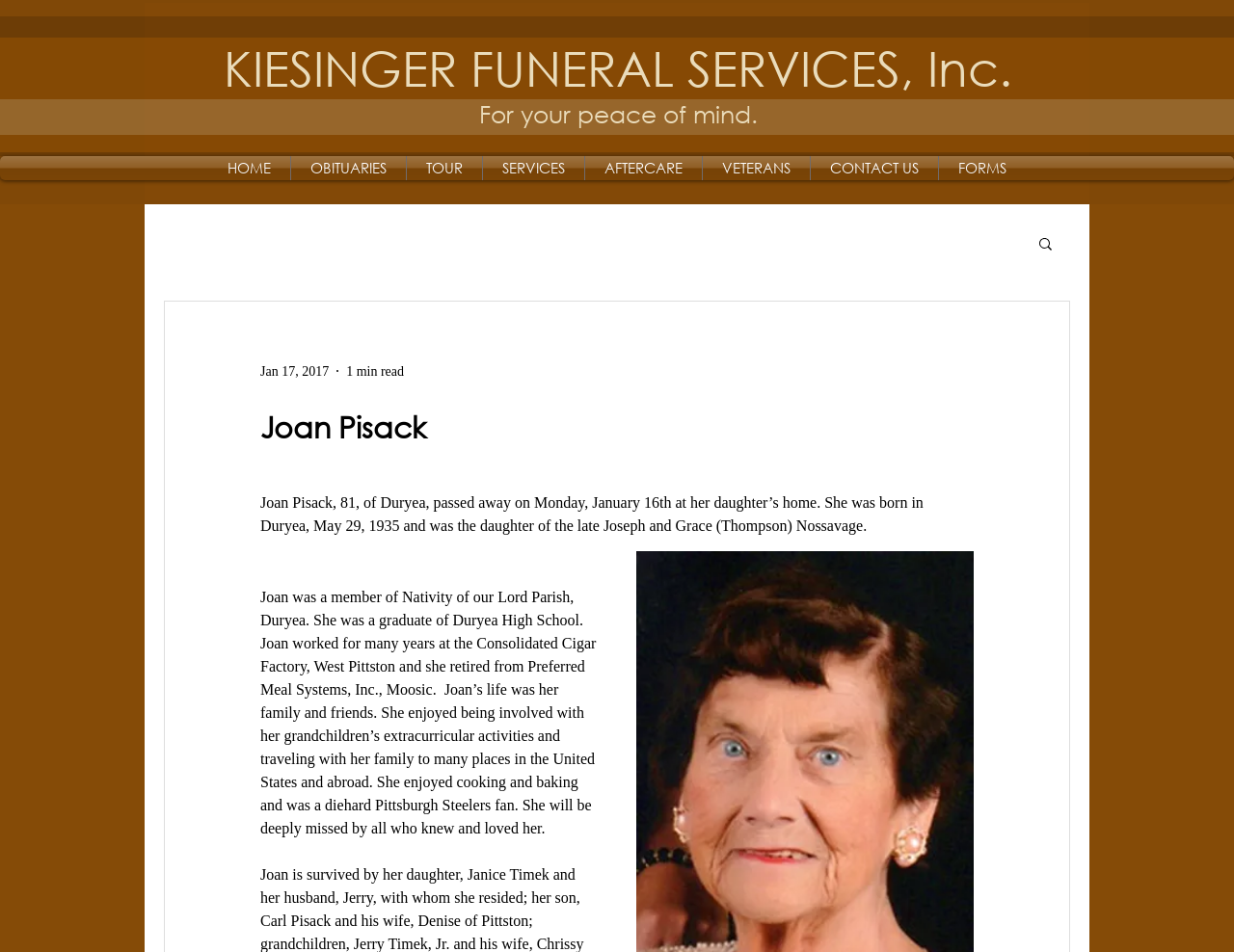Locate the bounding box coordinates of the area to click to fulfill this instruction: "Click on HOME". The bounding box should be presented as four float numbers between 0 and 1, in the order [left, top, right, bottom].

[0.169, 0.164, 0.235, 0.189]